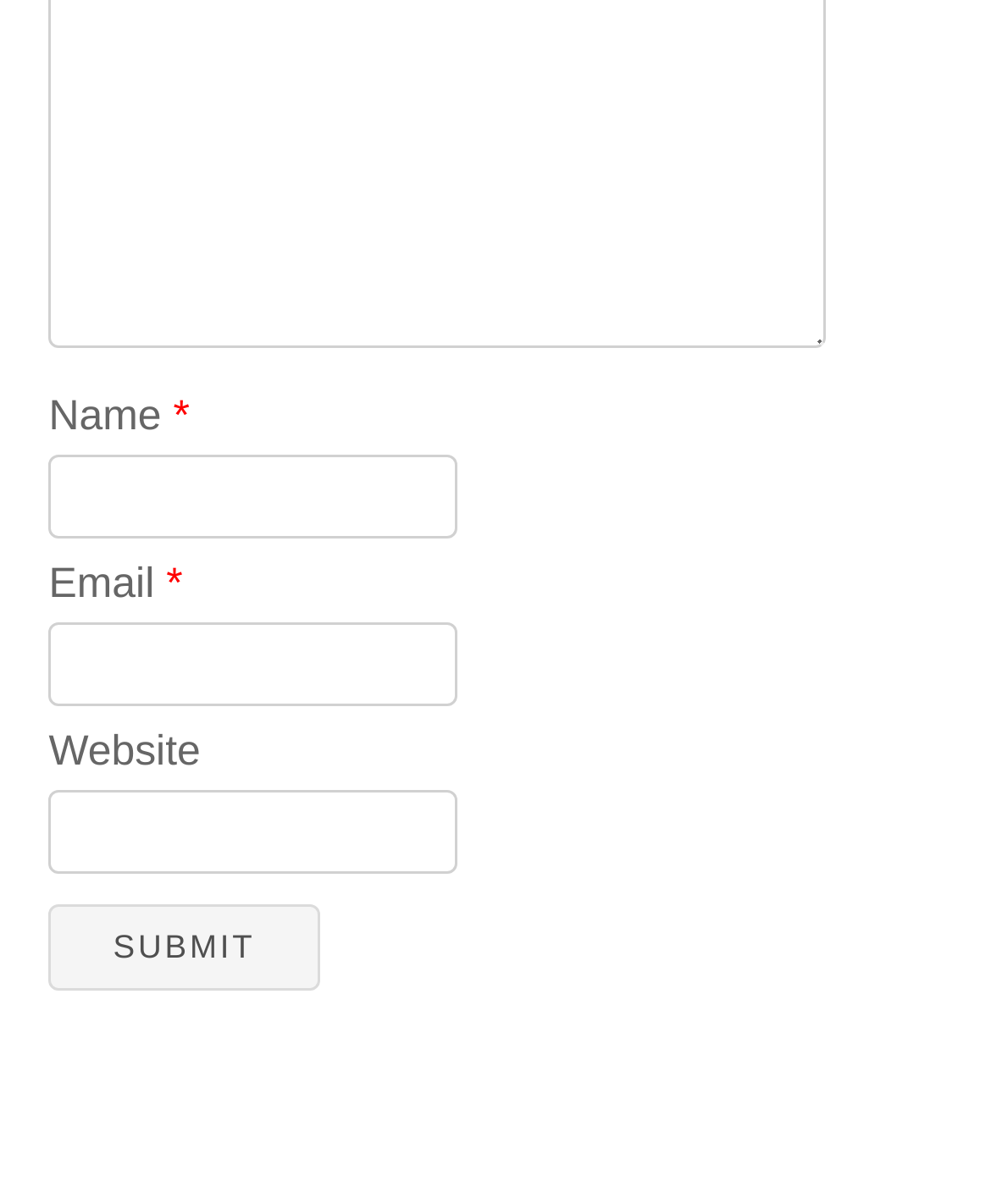How many input fields are there?
Based on the screenshot, respond with a single word or phrase.

3